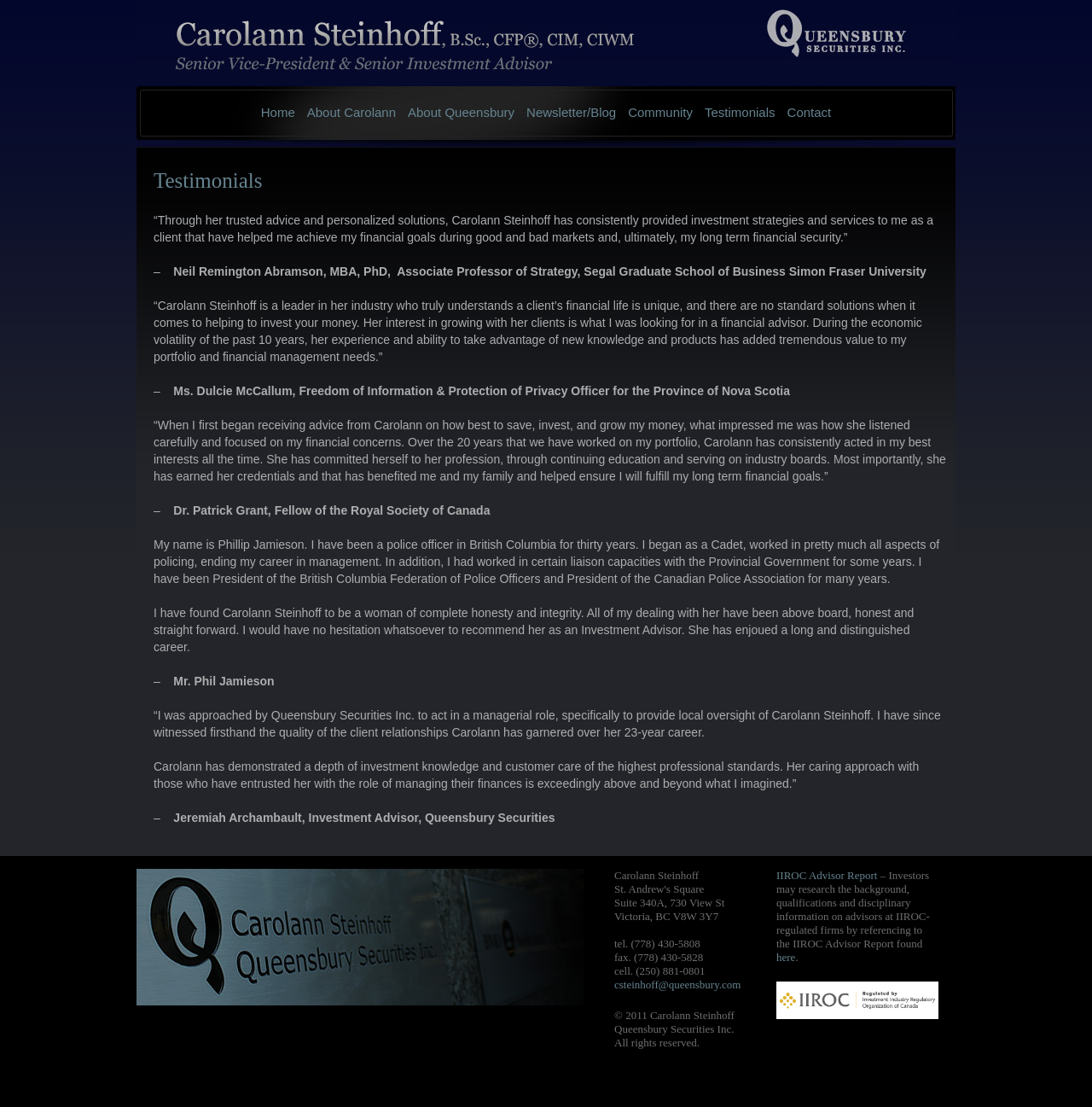Identify the bounding box coordinates of the specific part of the webpage to click to complete this instruction: "Click on the 'csteinhoff@queensbury.com' email link".

[0.562, 0.883, 0.678, 0.895]